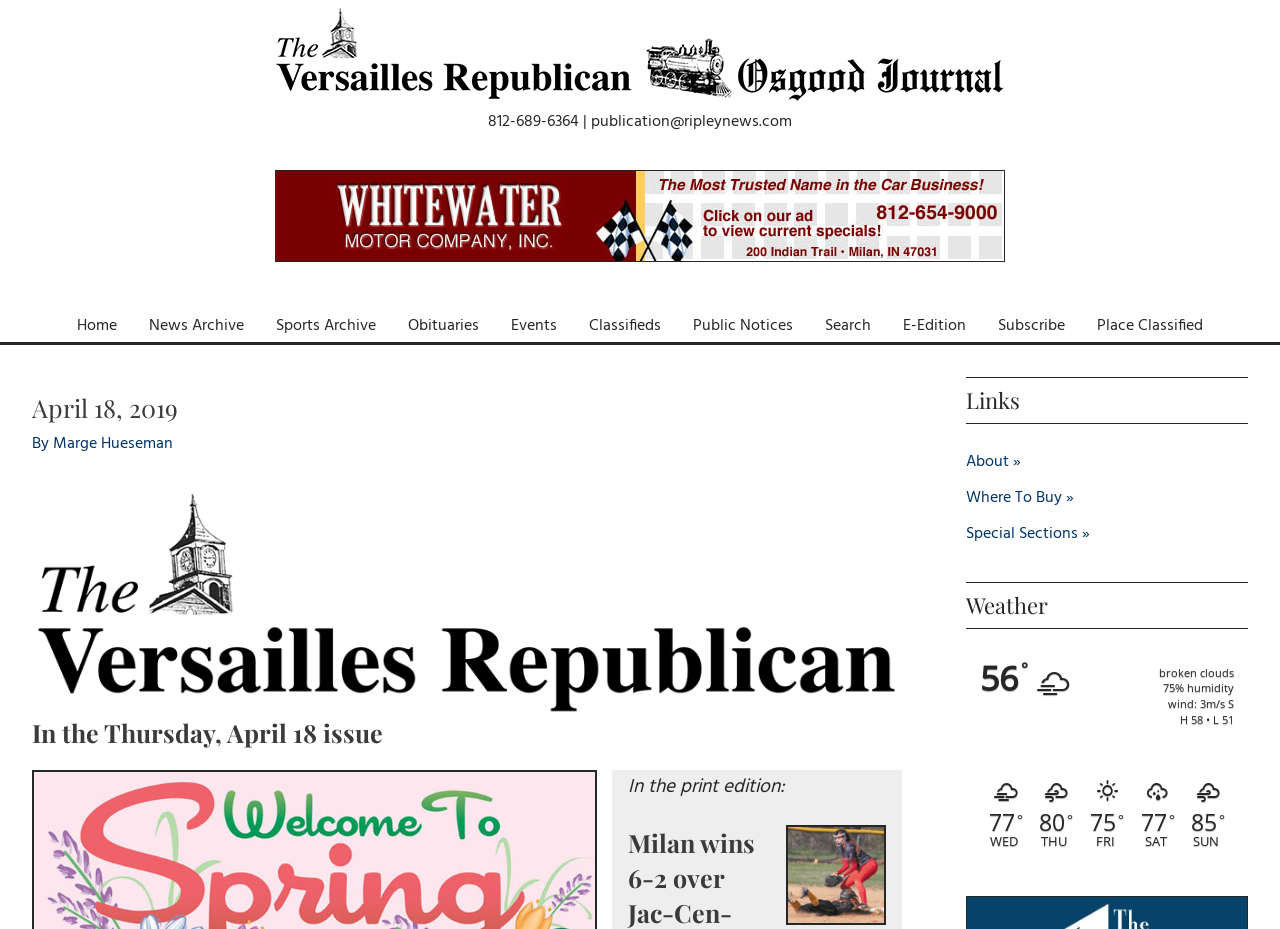Can you determine the bounding box coordinates of the area that needs to be clicked to fulfill the following instruction: "Click on the 'HOME' link"?

None